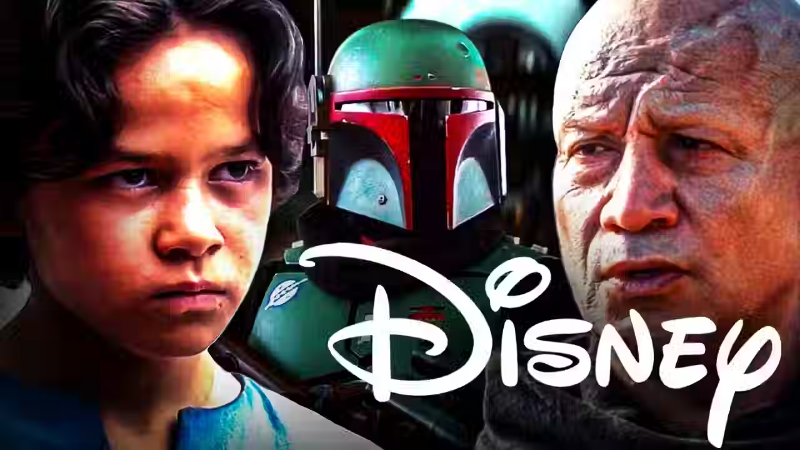Answer the following query with a single word or phrase:
What is the relationship between the two characters?

Narrative bridge